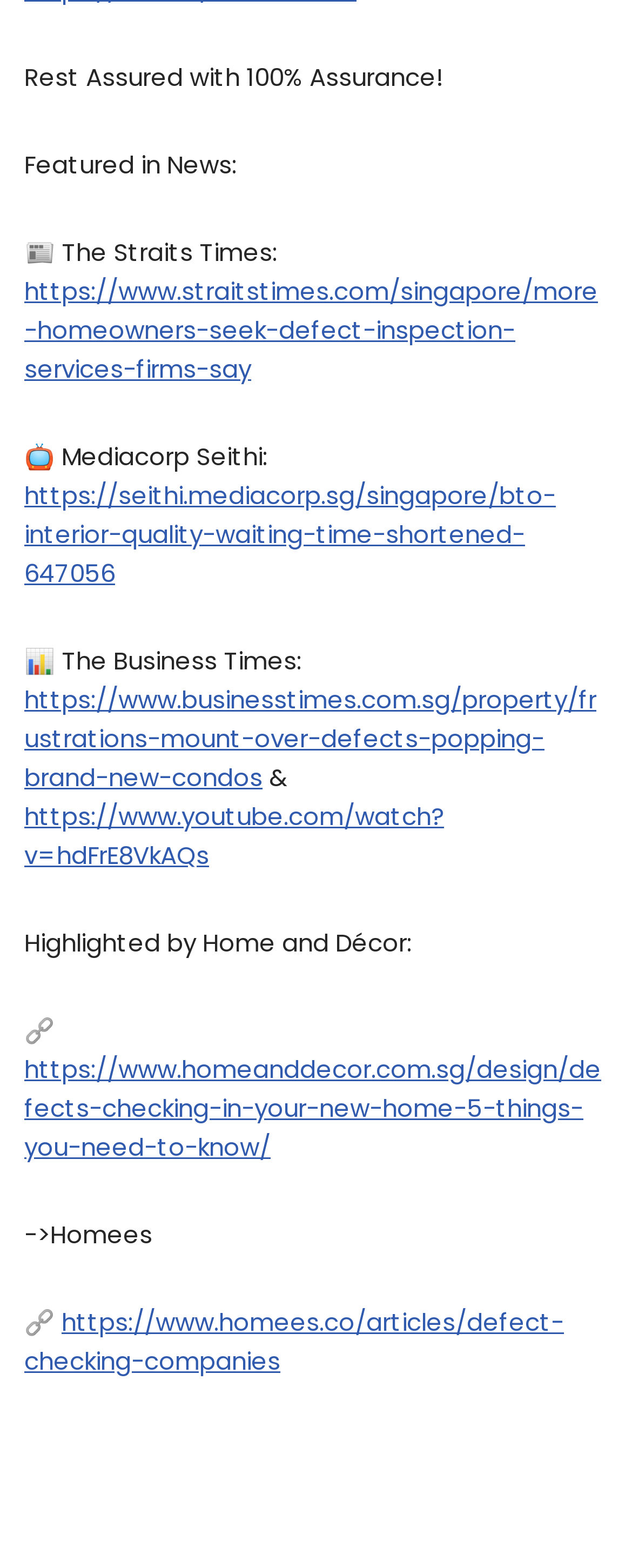How many links are provided?
Can you provide a detailed and comprehensive answer to the question?

I counted the number of links on the webpage, which are links to news articles and websites, including The Straits Times, Mediacorp Seithi, The Business Times, Home and Décor, YouTube, and Homees.